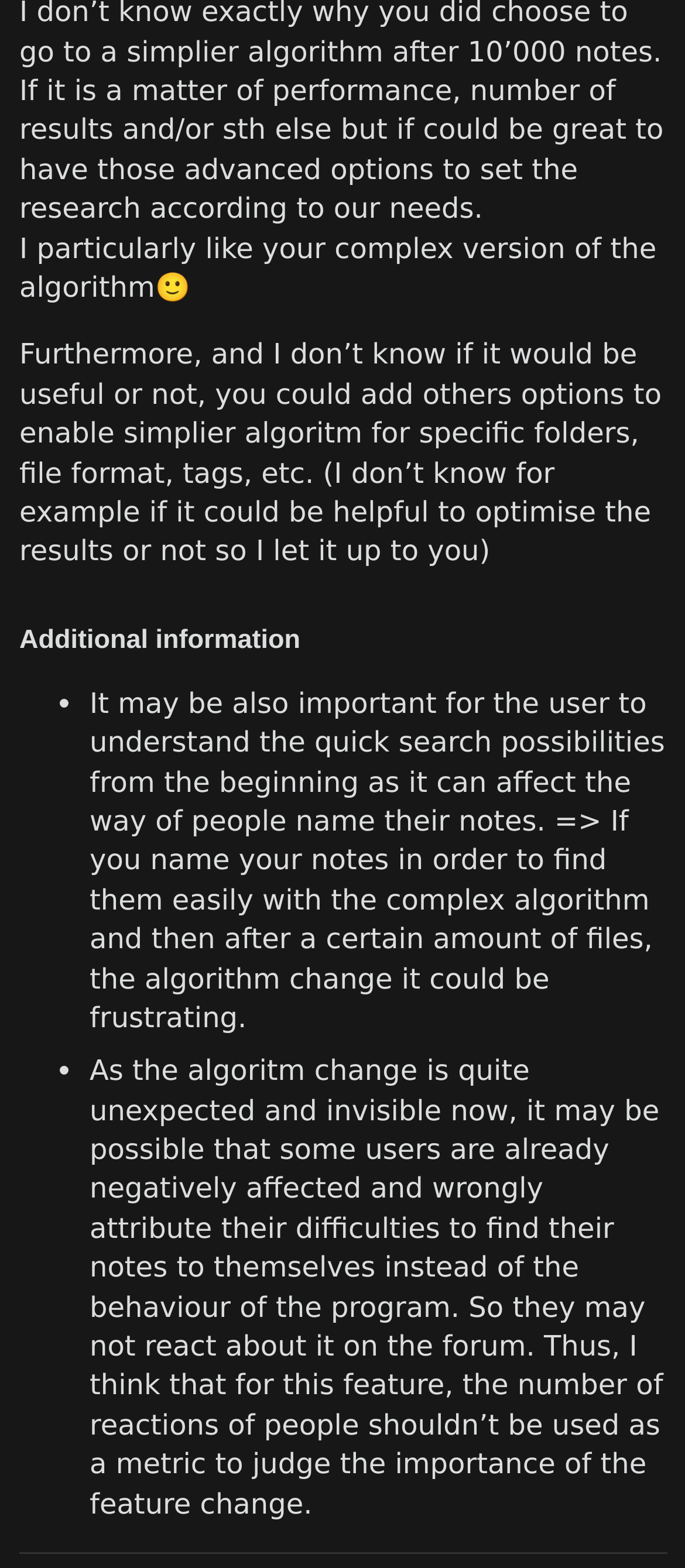Please find the bounding box coordinates of the element that you should click to achieve the following instruction: "view additional information". The coordinates should be presented as four float numbers between 0 and 1: [left, top, right, bottom].

[0.028, 0.389, 0.974, 0.41]